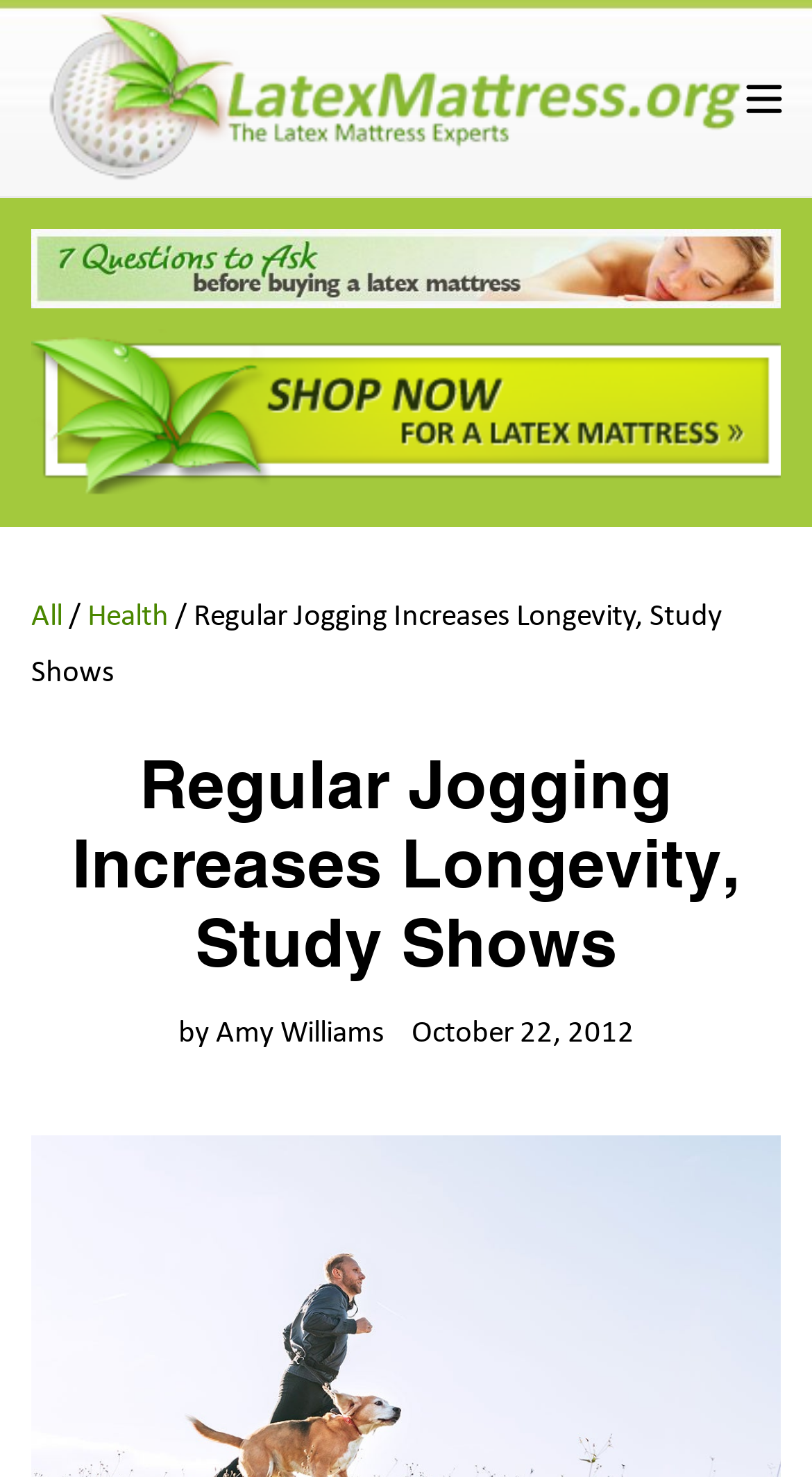What is the type of the first element in the menu?
Look at the image and answer the question with a single word or phrase.

Link